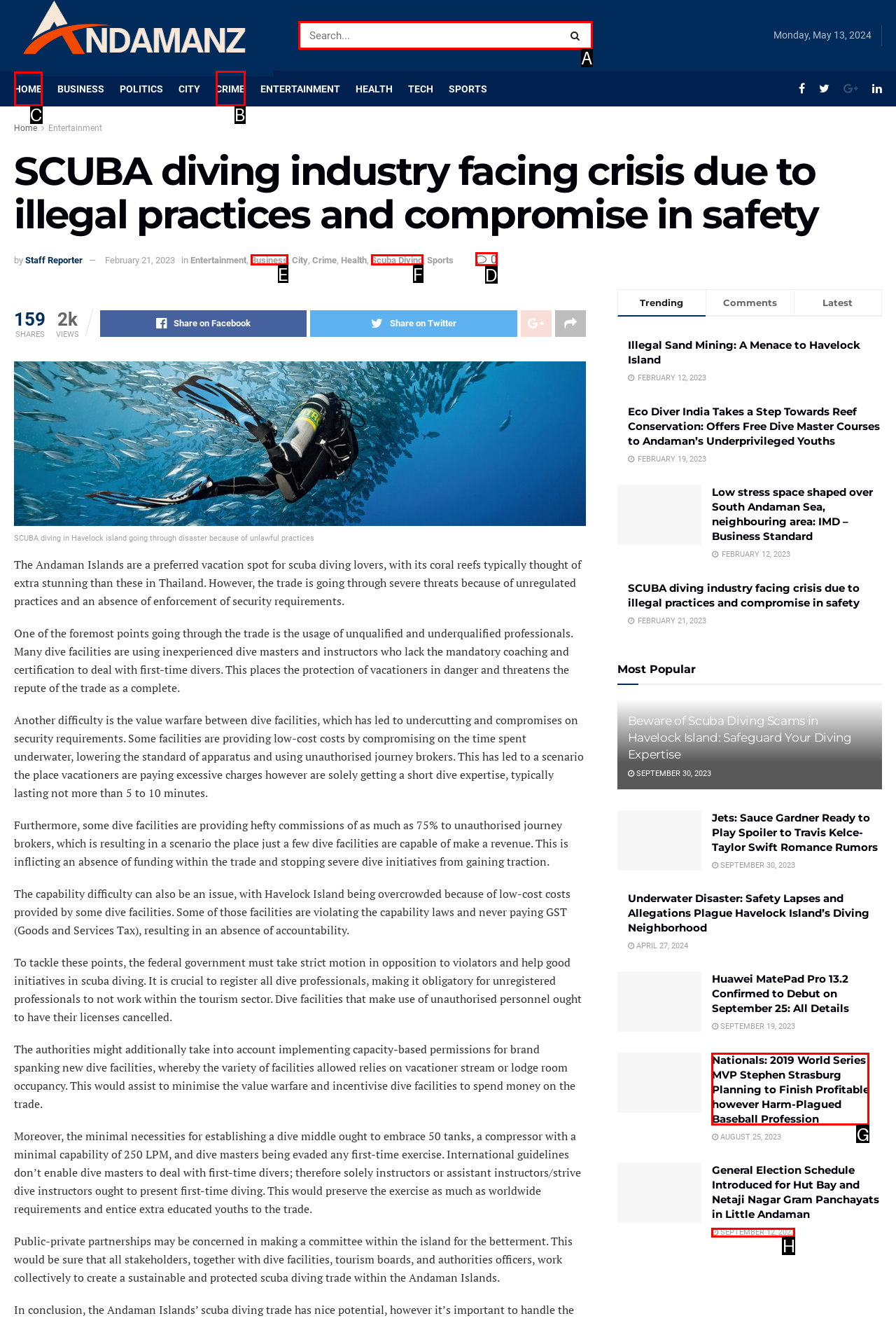Select the HTML element that needs to be clicked to perform the task: Go to Home page. Reply with the letter of the chosen option.

C